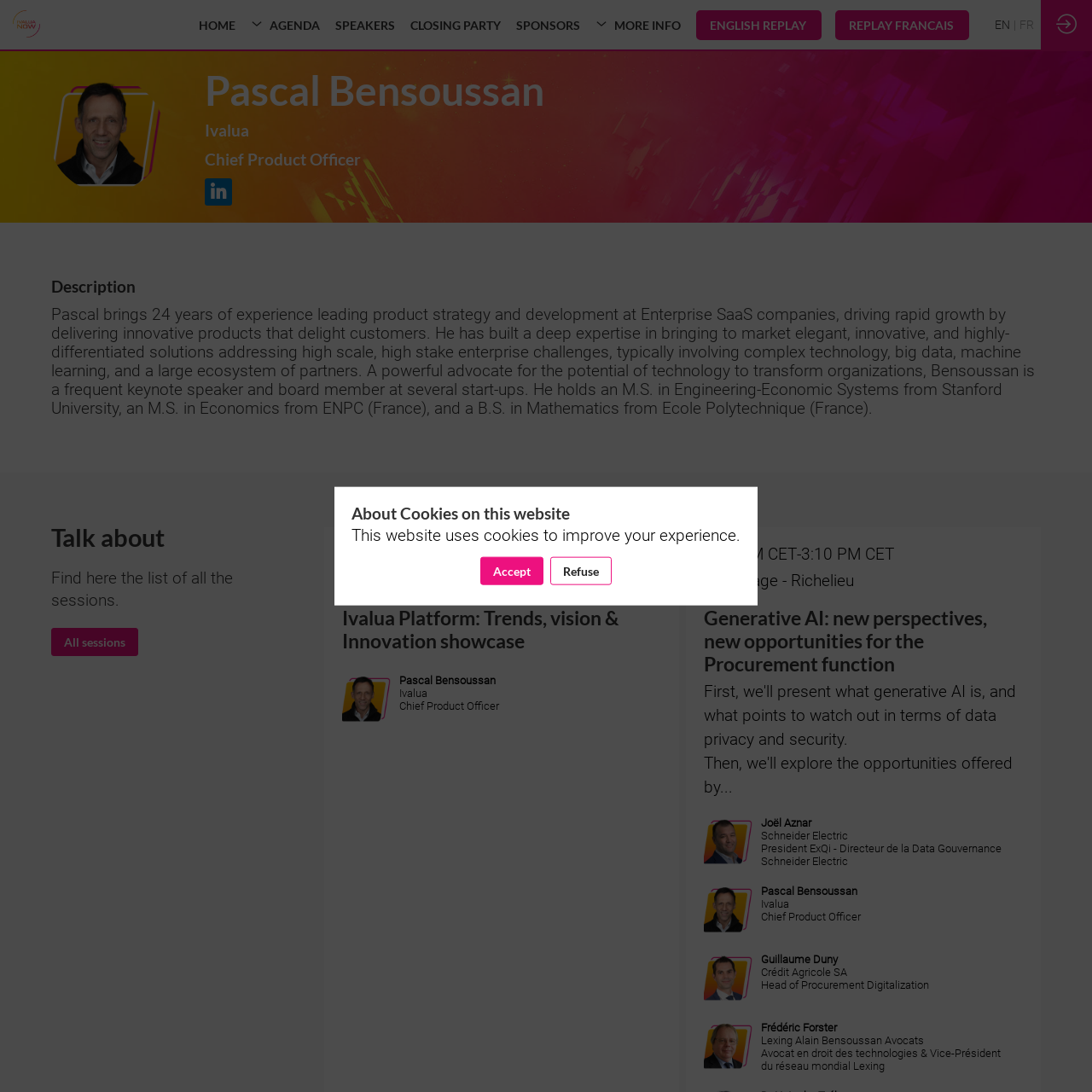What is the name of the event?
Answer the question with as much detail as possible.

I determined the answer by looking at the image and link elements with the text 'Ivalua NOW EMEA - 2024' at the top of the webpage, which suggests that it is the name of the event.